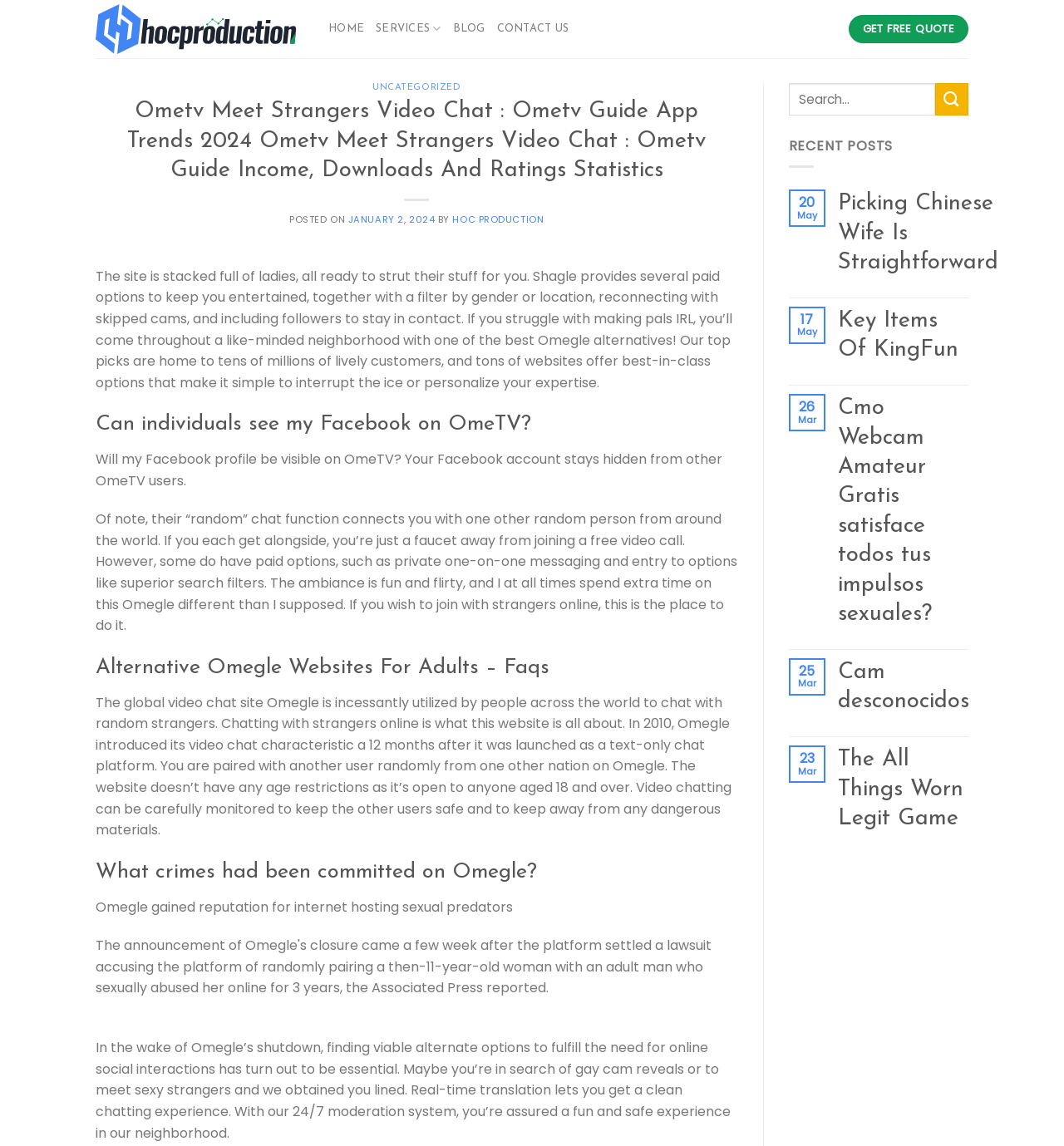Create an elaborate caption that covers all aspects of the webpage.

This webpage is about Ometv, a video chat platform, and provides information about its features, alternatives, and guides. At the top, there is a navigation menu with links to "HOME", "BLOG", "CONTACT US", and "GET FREE QUOTE". Below the navigation menu, there is a header section with the title "Ometv Meet Strangers Video Chat : Ometv Guide App Trends 2024 Ometv Meet Strangers Video Chat : Ometv Guide Income, Downloads And Ratings Statistics" and a subheading "UNCATEGORIZED".

The main content area is divided into several sections. The first section describes the features of Shagle, a paid video chat platform, including filters by gender or location, reconnecting with skipped cams, and including followers to stay in contact. Below this section, there are several headings and paragraphs discussing topics such as "Can individuals see my Facebook on OmeTV?", "Alternative Omegle Websites For Adults – Faqs", and "What crimes were committed on Omegle?".

On the right side of the page, there is a complementary section with a search bar and a list of recent posts, including links to articles such as "Picking Chinese Wife Is Straightforward", "Key Items Of KingFun", and "Cmo Webcam Amateur Gratis satisface todos tus impulsos sexuales?". At the bottom of the page, there is a link to "Go to top".

There are no images on the page, but there are several links, headings, and paragraphs of text. The overall layout is organized and easy to follow, with clear headings and concise text.